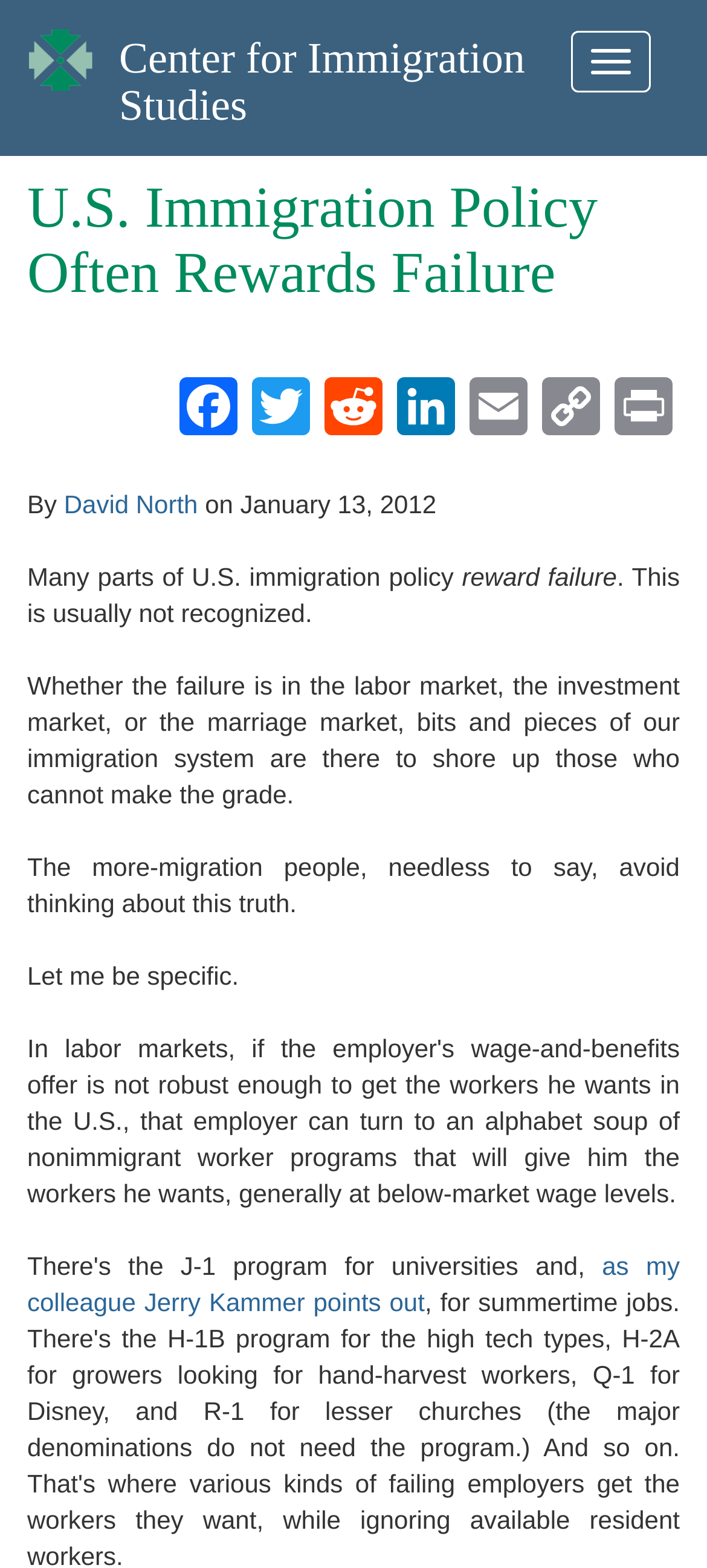Locate the bounding box coordinates of the item that should be clicked to fulfill the instruction: "Click the 'Facebook' link".

[0.244, 0.238, 0.346, 0.278]